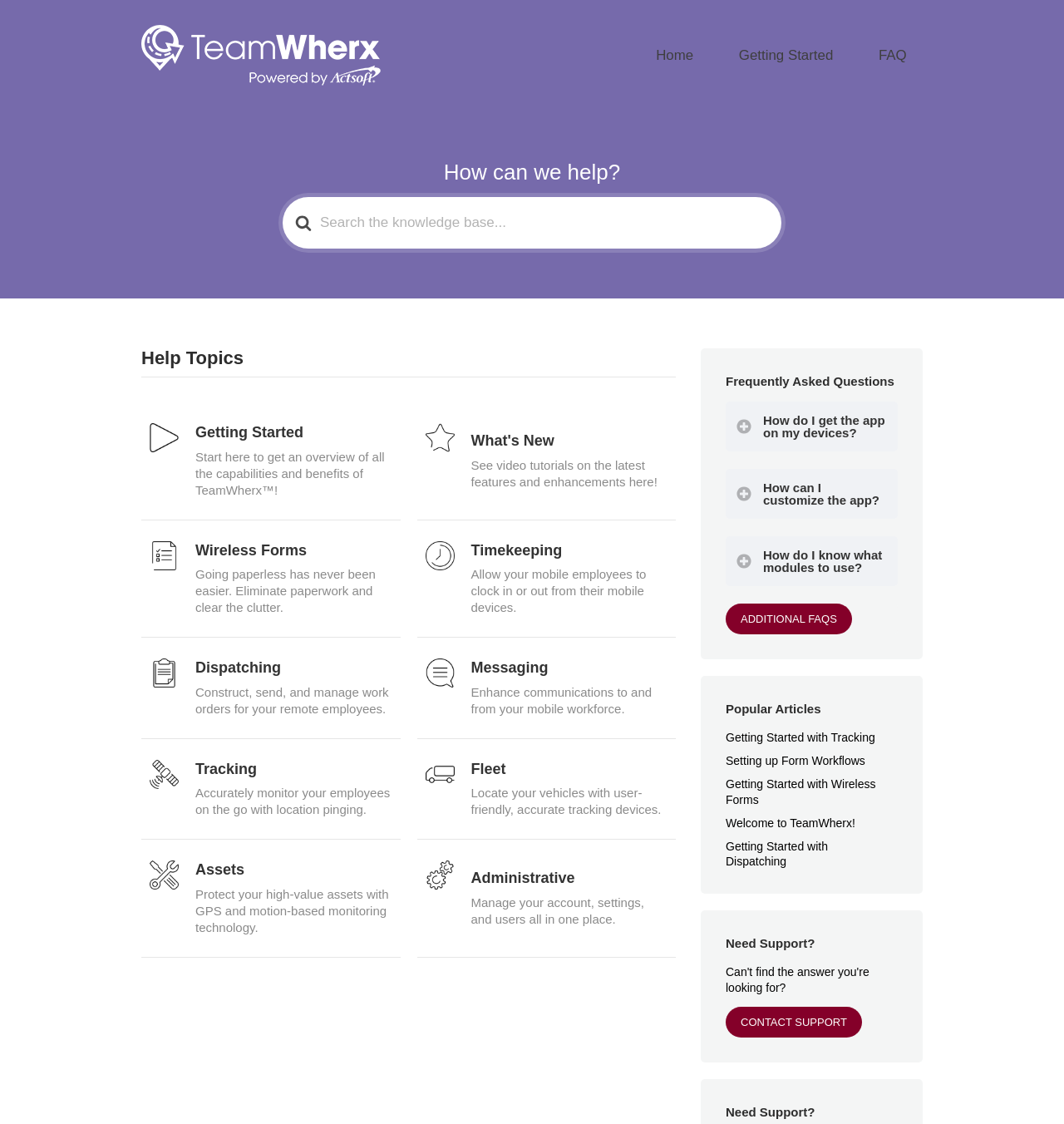Find the bounding box coordinates of the area to click in order to follow the instruction: "Visit the International Biochar Initiative".

None